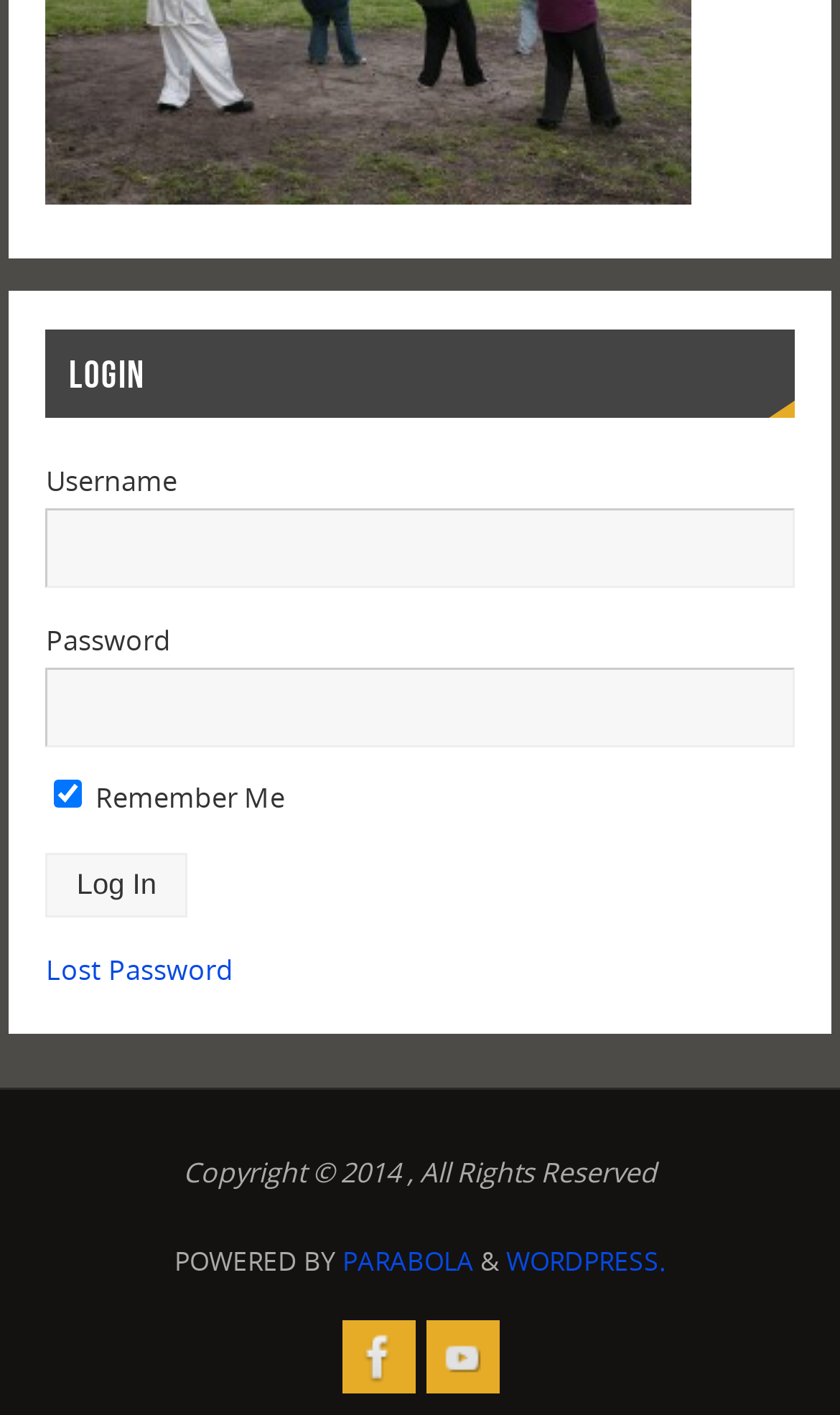Given the following UI element description: "parent_node: Remember Me name="rememberme" value="forever"", find the bounding box coordinates in the webpage screenshot.

[0.065, 0.551, 0.098, 0.571]